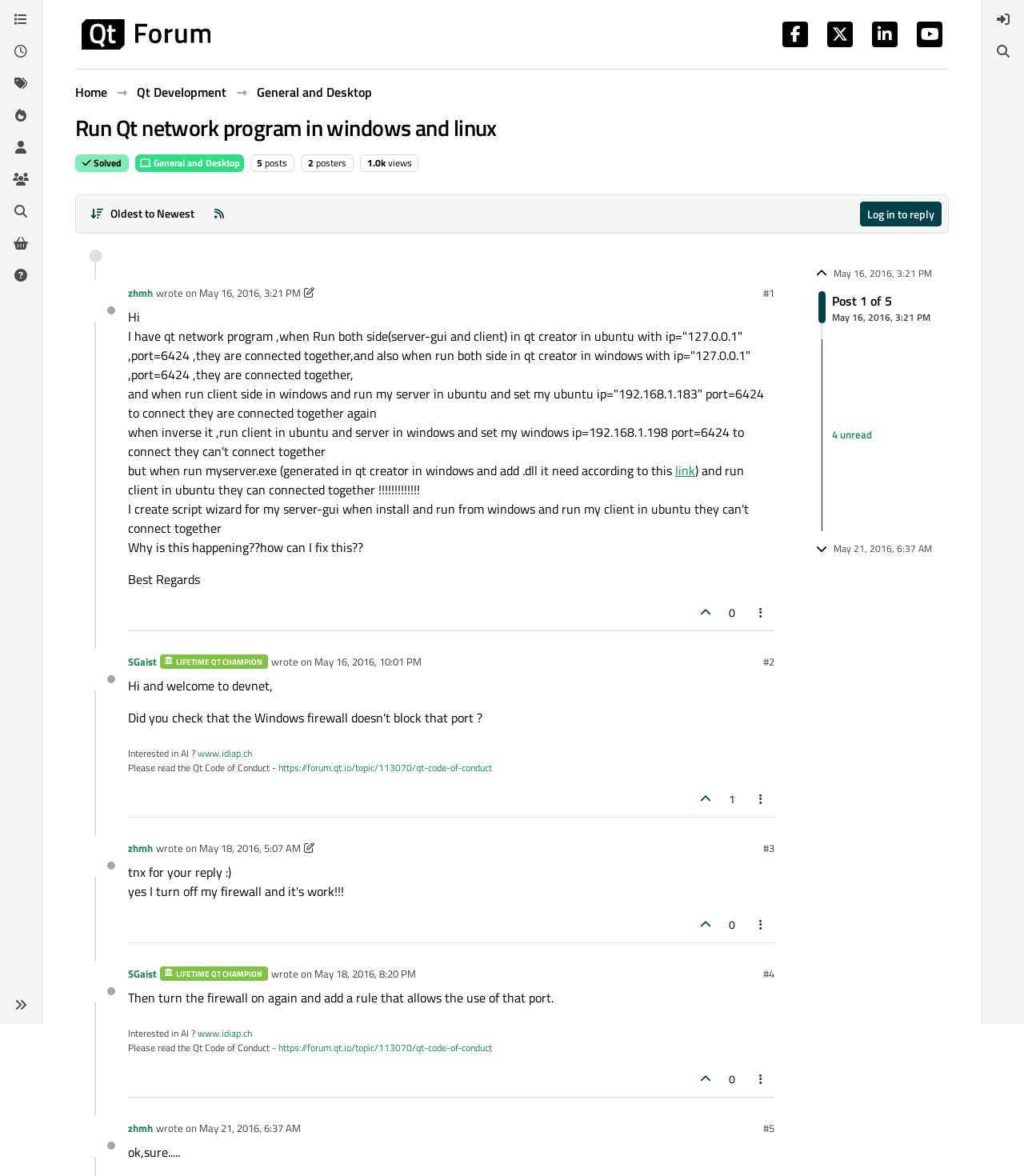Specify the bounding box coordinates of the area that needs to be clicked to achieve the following instruction: "Click on the 'Search' link".

[0.006, 0.169, 0.034, 0.19]